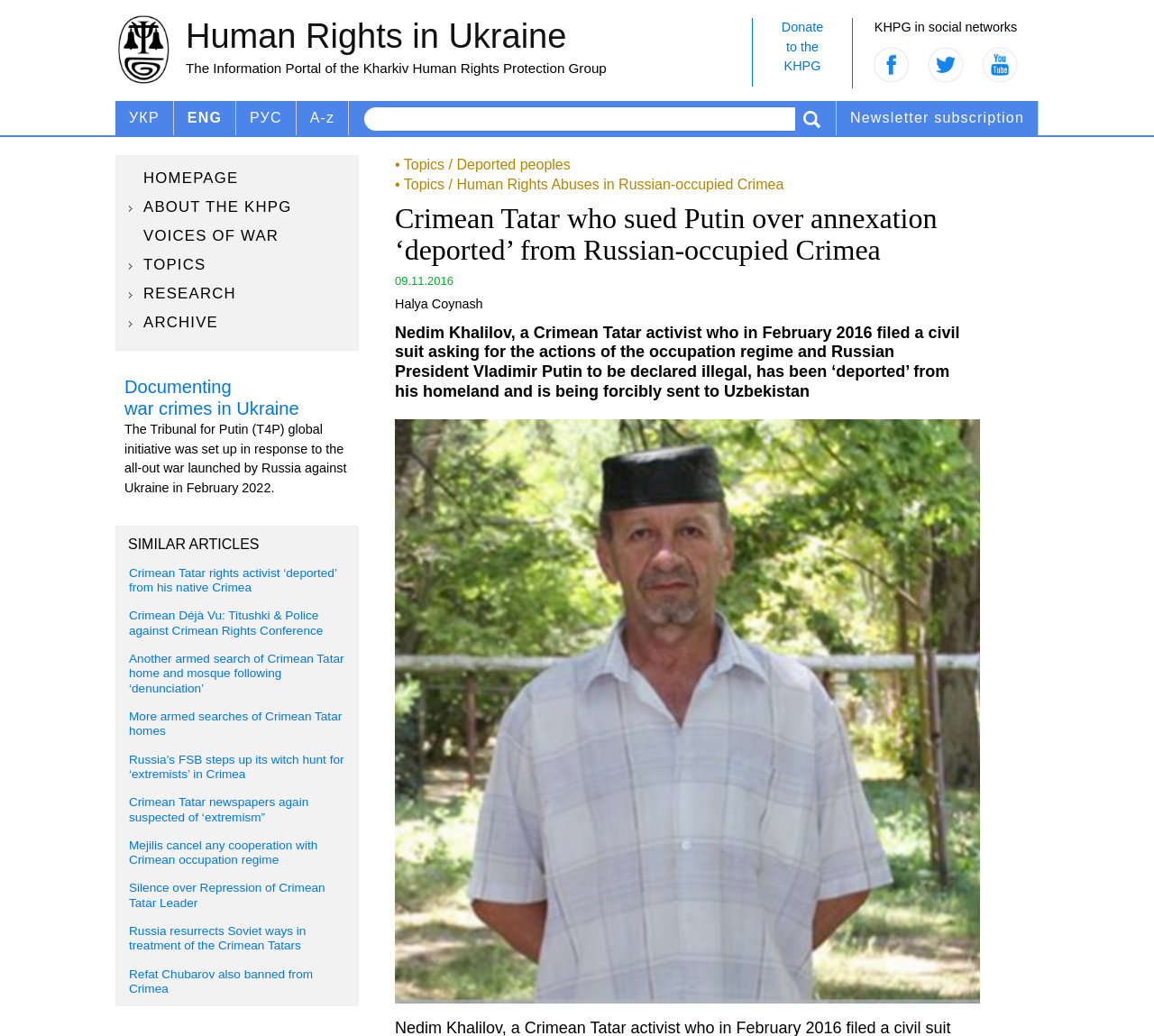Give a detailed explanation of the elements present on the webpage.

This webpage appears to be a news article or blog post about a Crimean Tatar activist, Nedim Khalilov, who sued Russian President Vladimir Putin over the annexation of Crimea. The article is from the Human Rights in Ukraine website, which is operated by the Kharkiv Human Rights Protection Group.

At the top of the page, there are social media links to Facebook, Twitter, and YouTube, as well as a link to donate to the KHPG. Below this, there is a navigation menu with links to the homepage, about the KHPG, voices of war, topics, research, and archive.

The main content of the page is divided into two columns. The left column contains a table with language options, including Ukrainian, English, and Russian, as well as a search bar and a link to subscribe to a newsletter.

The right column contains the main article, which has a heading "Crimean Tatar who sued Putin over annexation ‘deported’ from Russian-occupied Crimea". The article is dated November 9, 2016, and is written by Halya Coynash. The text describes how Nedim Khalilov, a Crimean Tatar activist, was deported from his homeland and is being forcibly sent to Uzbekistan.

Below the article, there are links to similar articles, including "Crimean Tatar rights activist ‘deported’ from his native Crimea", "Crimean Déjà Vu: Titushki & Police against Crimean Rights Conference", and several others.

There is also an image on the page, but its content is not described in the accessibility tree.